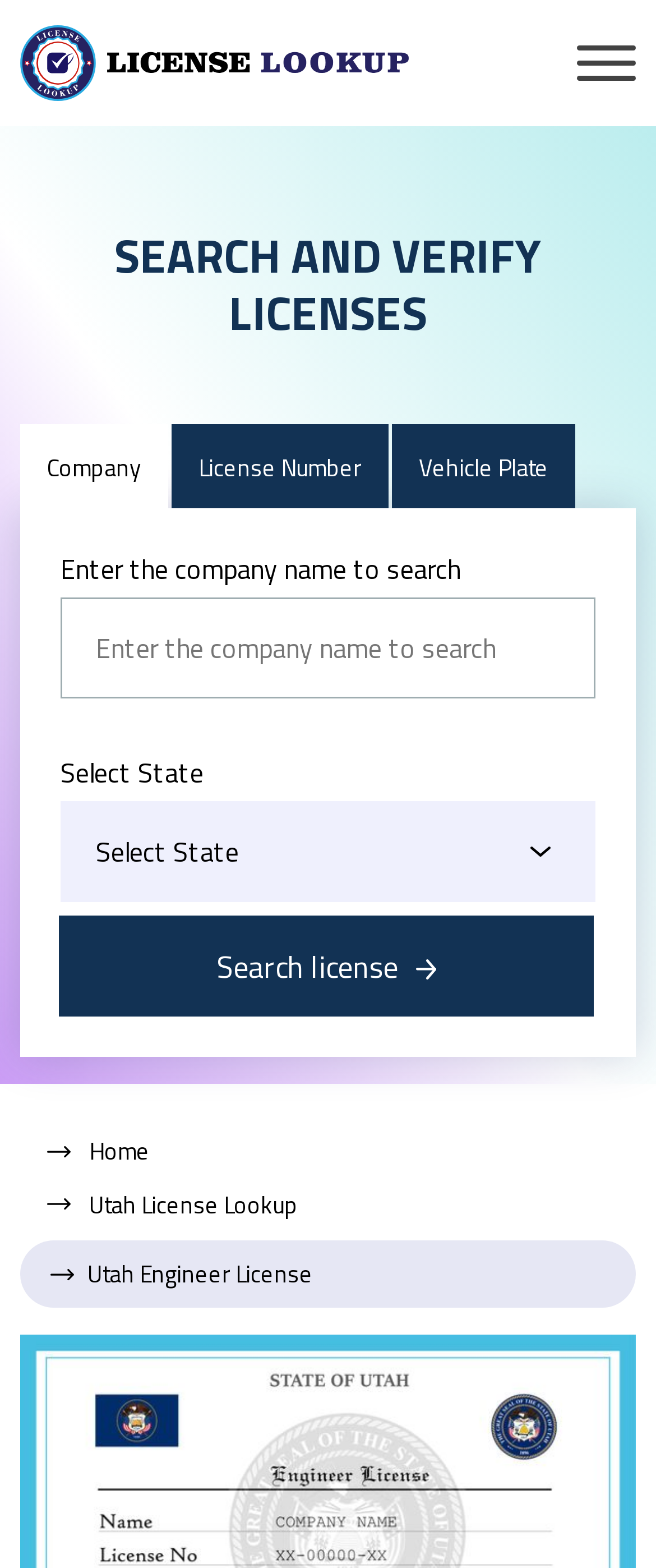What type of license can be searched on this webpage?
From the image, respond with a single word or phrase.

Engineer license